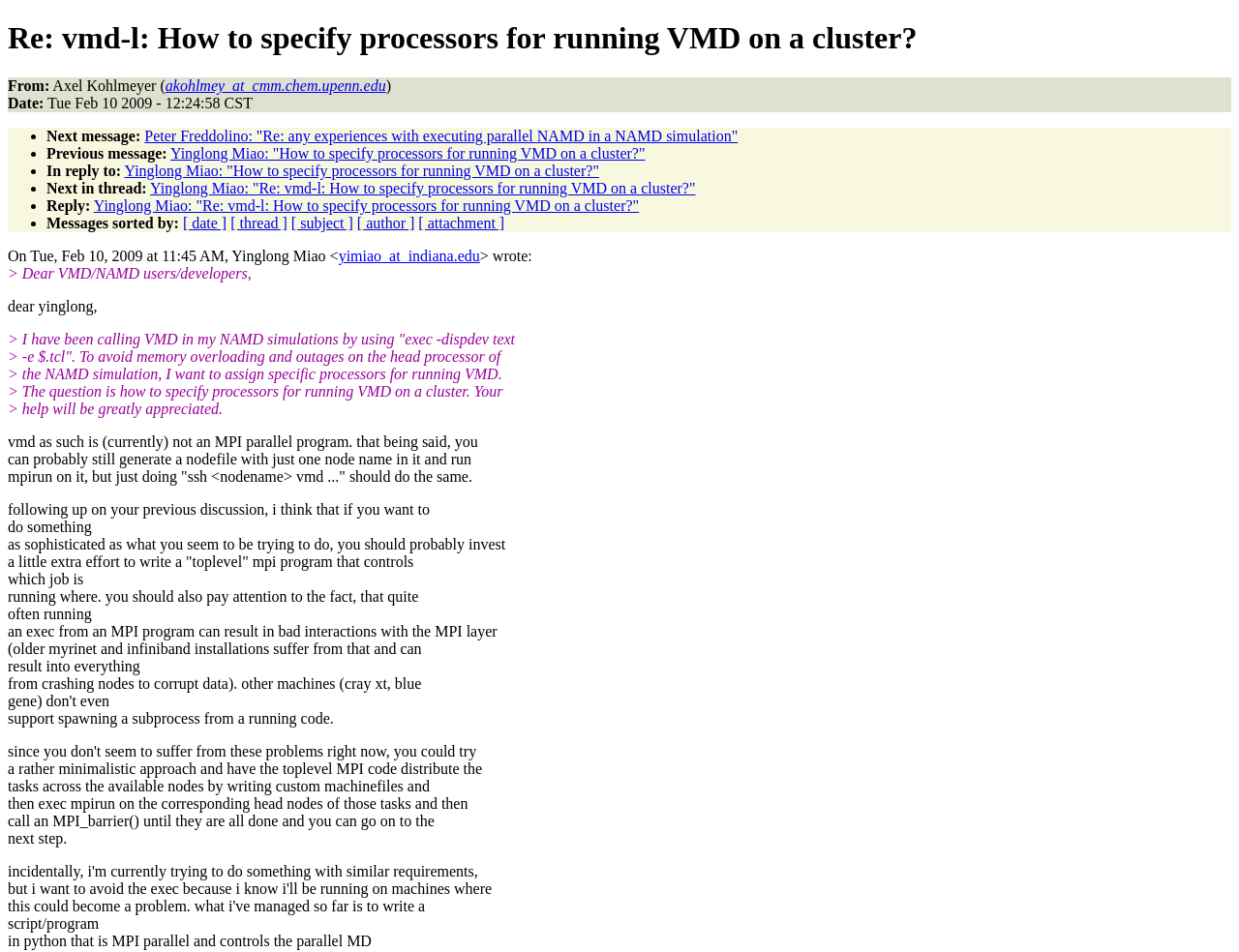Find the bounding box of the UI element described as: "[ thread ]". The bounding box coordinates should be given as four float values between 0 and 1, i.e., [left, top, right, bottom].

[0.186, 0.225, 0.232, 0.243]